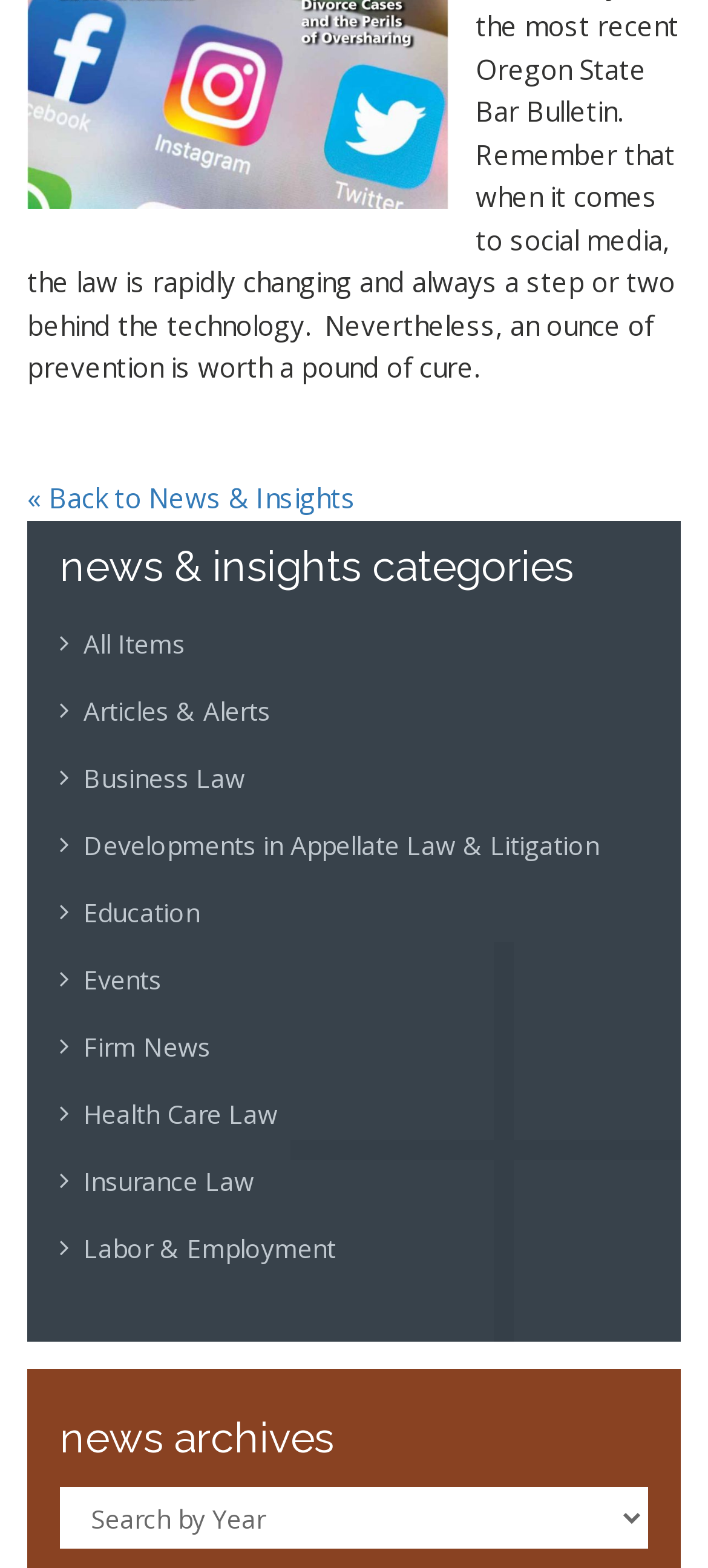Find the bounding box coordinates for the area you need to click to carry out the instruction: "select business law category". The coordinates should be four float numbers between 0 and 1, indicated as [left, top, right, bottom].

[0.118, 0.485, 0.346, 0.507]